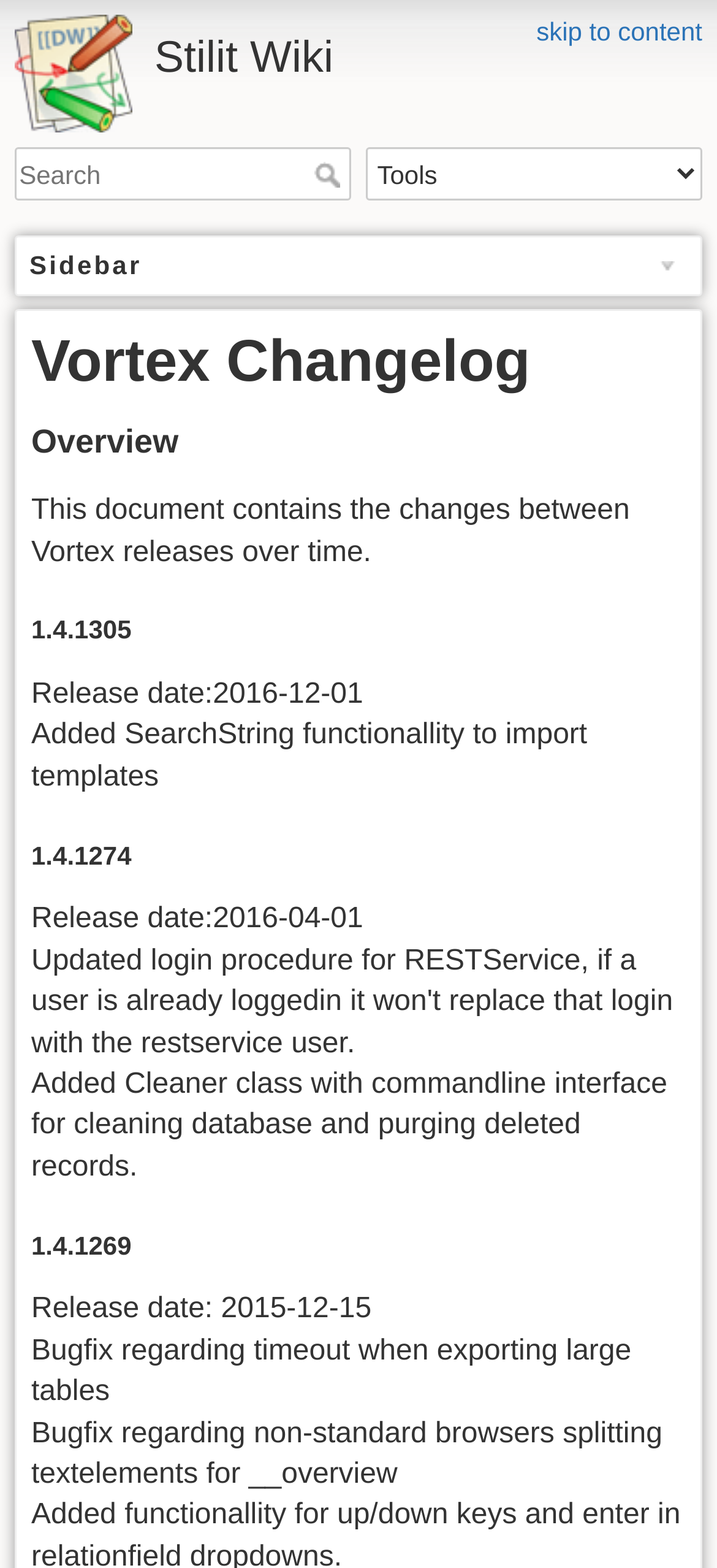Create a detailed summary of the webpage's content and design.

The webpage is a changelog for Vortex, a software tool, within the Stilit Wiki. At the top, there is a link to "skip to content" and a heading that displays the title "Stilit Wiki". Below the title, there is a search bar with a textbox and a "Search" button. To the right of the search bar, there is a combobox labeled "Tools".

On the left side of the page, there is a sidebar with a heading "Sidebar". Below the sidebar heading, there is a heading "Vortex Changelog" followed by another heading "Overview". The overview section contains a brief description of the changelog, stating that it documents changes between Vortex releases over time.

The main content of the page is a list of changelog entries, each with a heading indicating the version number, such as "1.4.1305", "1.4.1274", and so on. Each entry includes the release date and a brief description of the changes made in that version. The changelog entries are listed in a vertical column, with the most recent version at the top.